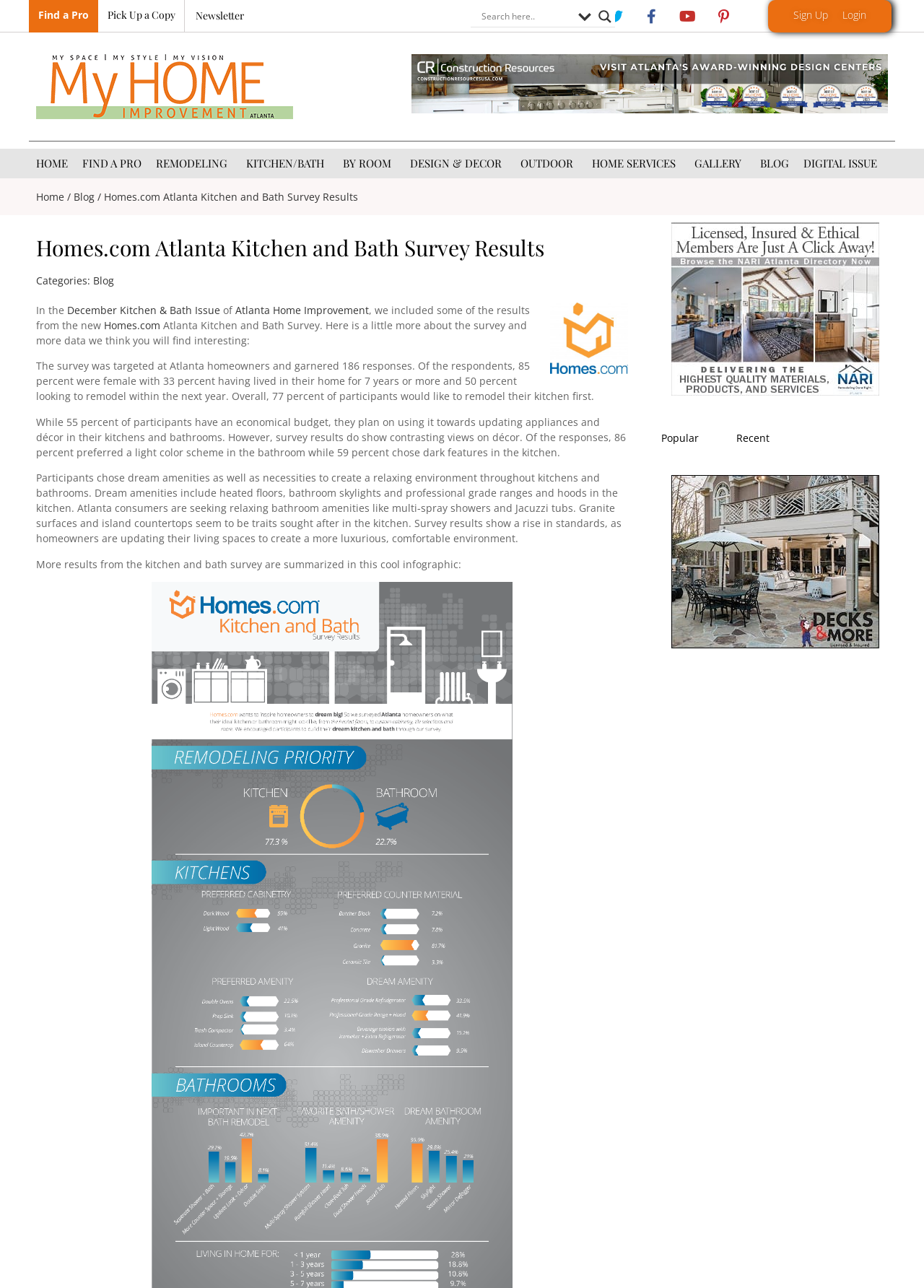What is the purpose of the infographic mentioned in the article?
Please provide a single word or phrase based on the screenshot.

To summarize kitchen and bath survey results